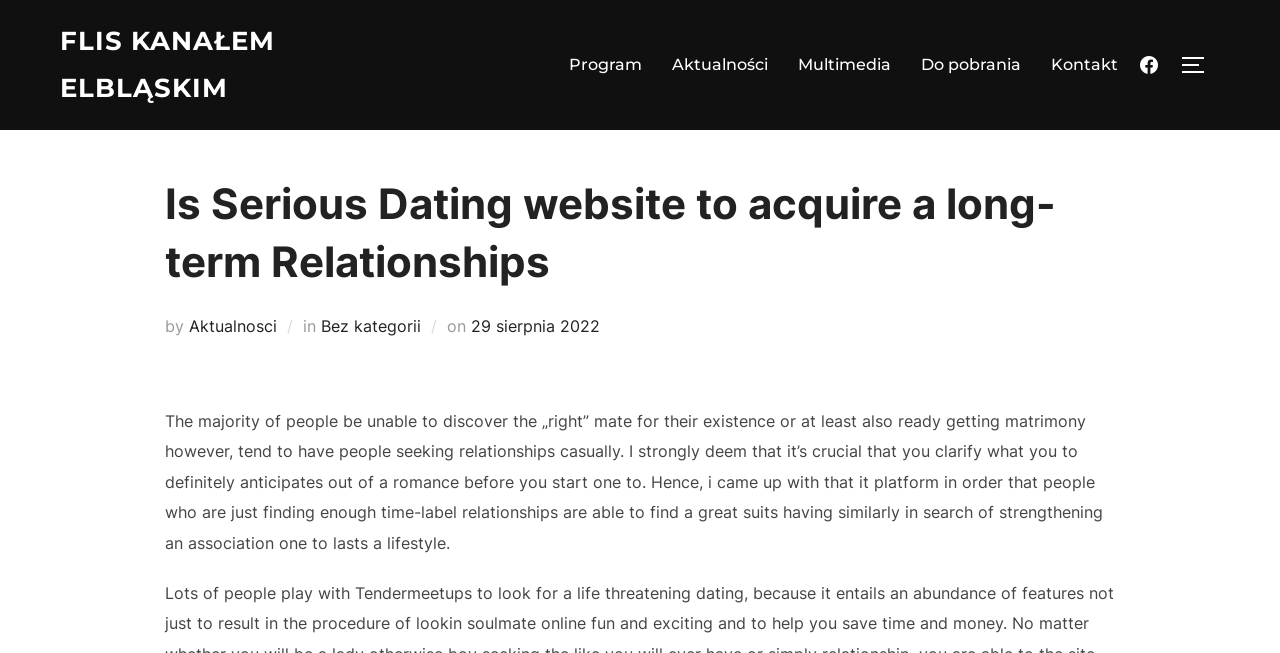Please identify the bounding box coordinates of the element that needs to be clicked to execute the following command: "Click on the 'Program' link". Provide the bounding box using four float numbers between 0 and 1, formatted as [left, top, right, bottom].

[0.445, 0.07, 0.502, 0.128]